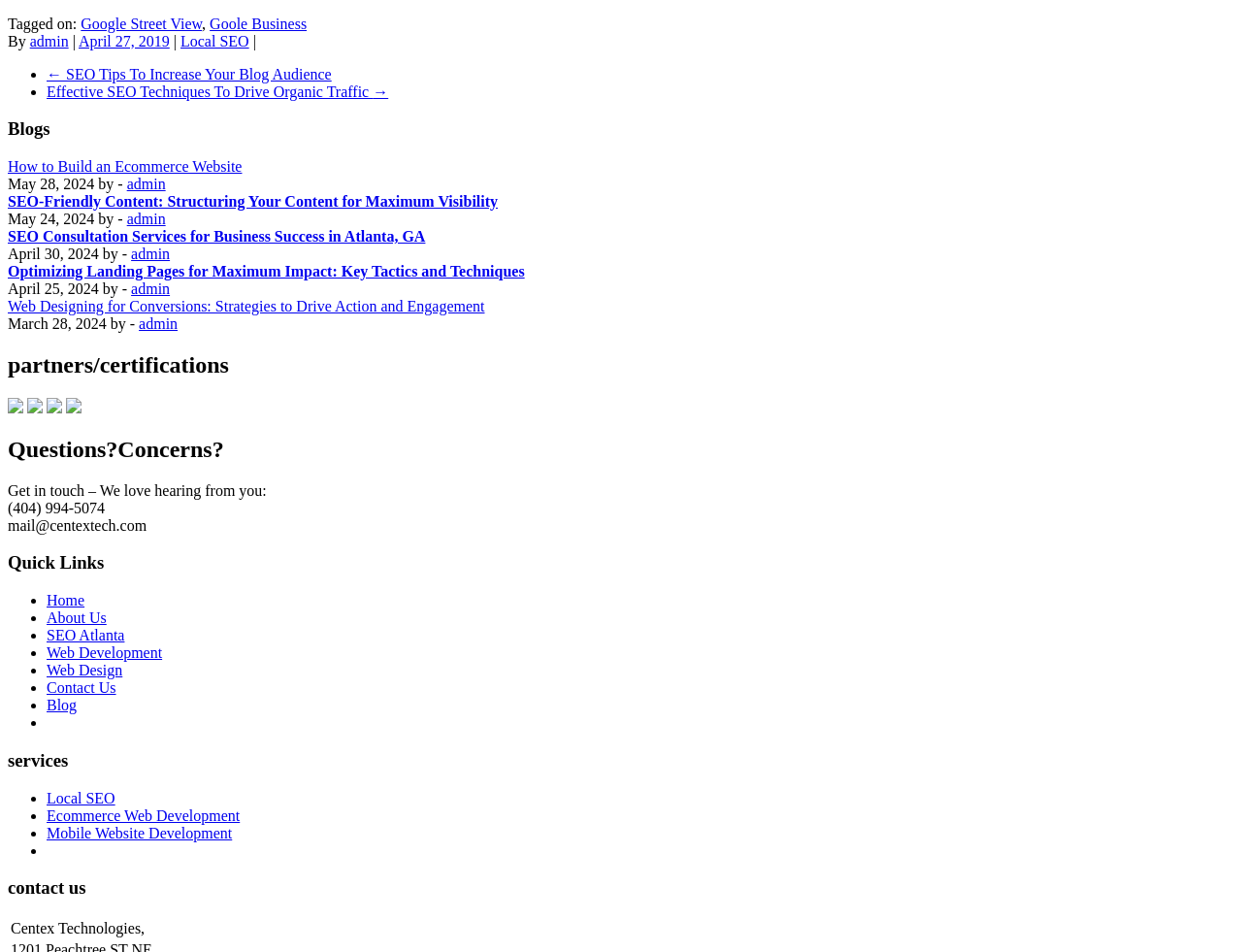Identify the bounding box coordinates of the clickable region to carry out the given instruction: "Click the 'CONTACT' link".

None